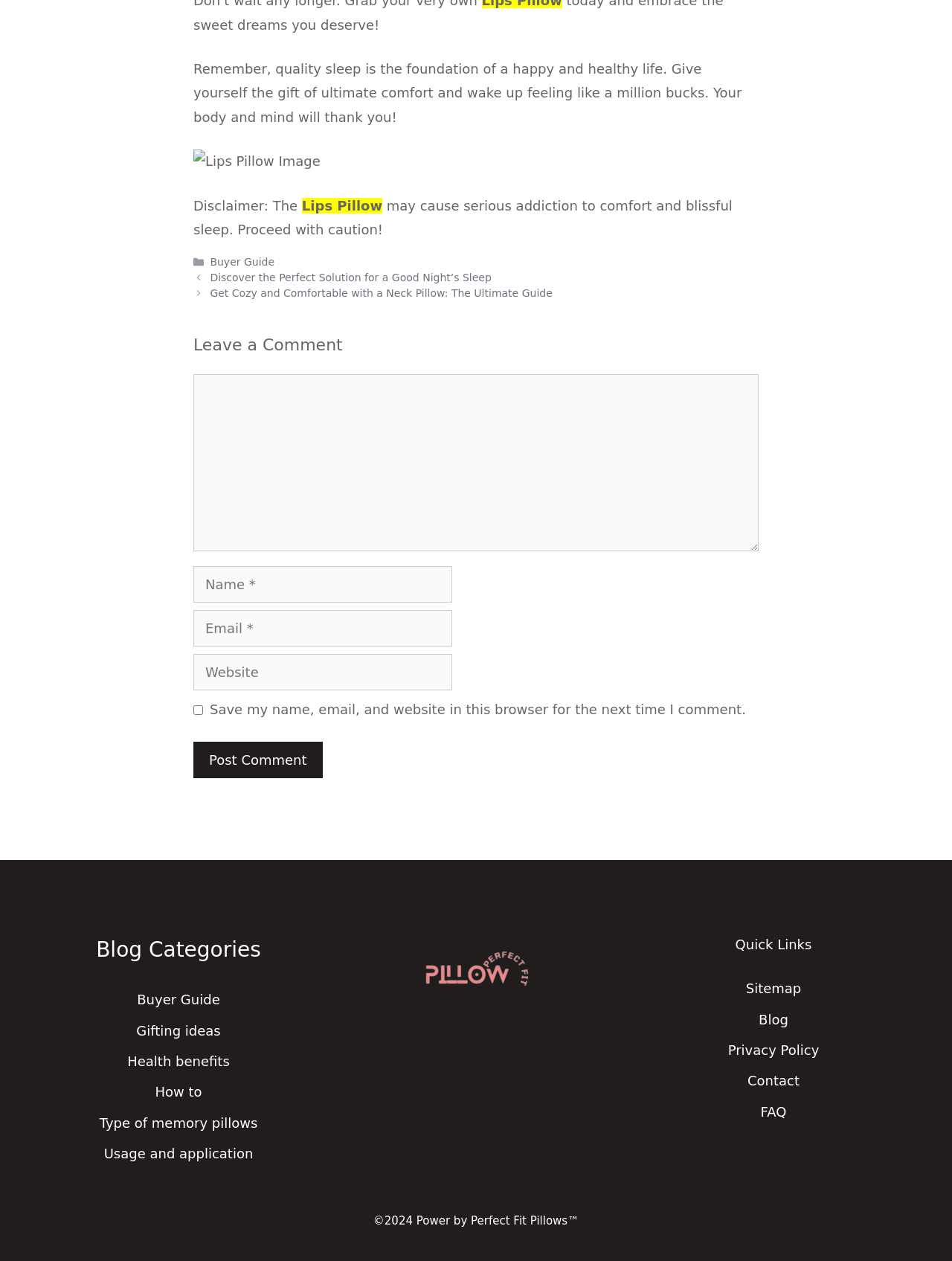What can be found in the footer section?
Based on the visual information, provide a detailed and comprehensive answer.

The footer section of the webpage contains links to categories such as 'Buyer Guide', 'Gifting ideas', and 'Health benefits', as well as a section titled 'Quick Links' with links to 'Sitemap', 'Blog', and other pages.